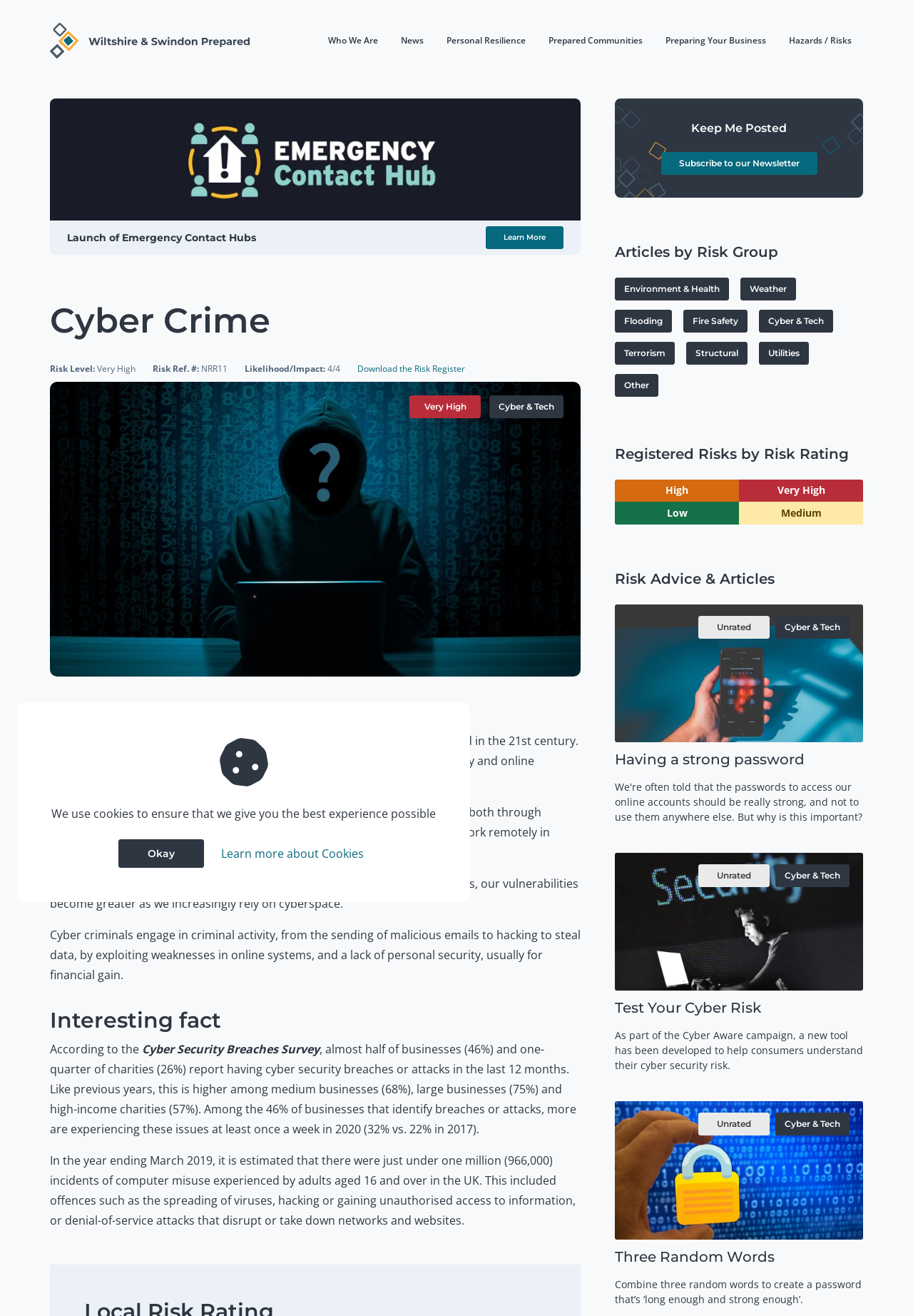Provide the bounding box coordinates in the format (top-left x, top-left y, bottom-right x, bottom-right y). All values are floating point numbers between 0 and 1. Determine the bounding box coordinate of the UI element described as: Download the Risk Register

[0.391, 0.275, 0.509, 0.285]